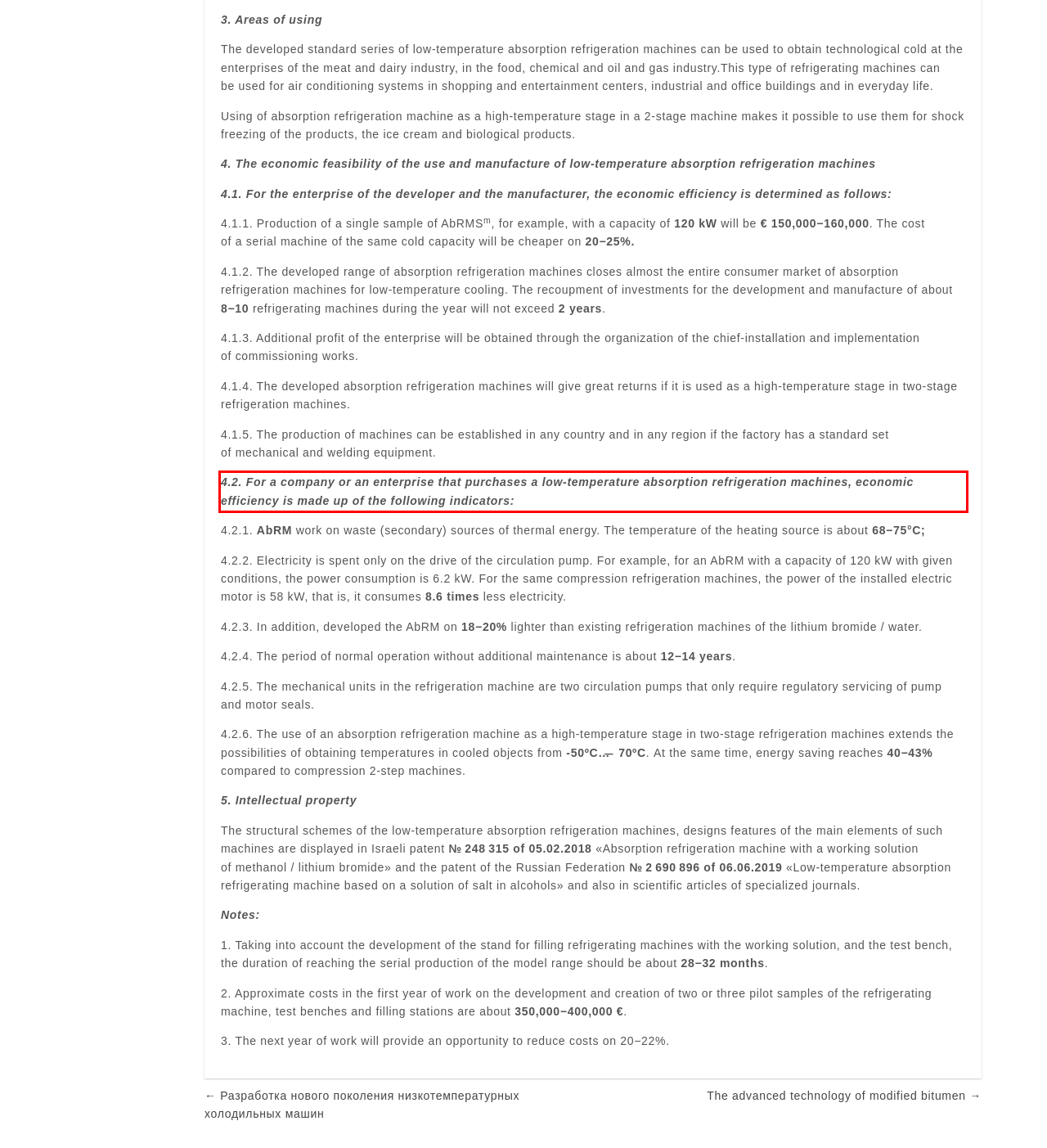Please perform OCR on the text content within the red bounding box that is highlighted in the provided webpage screenshot.

4.2. For a company or an enterprise that purchases a low-temperature absorption refrigeration machines, economic efficiency is made up of the following indicators: